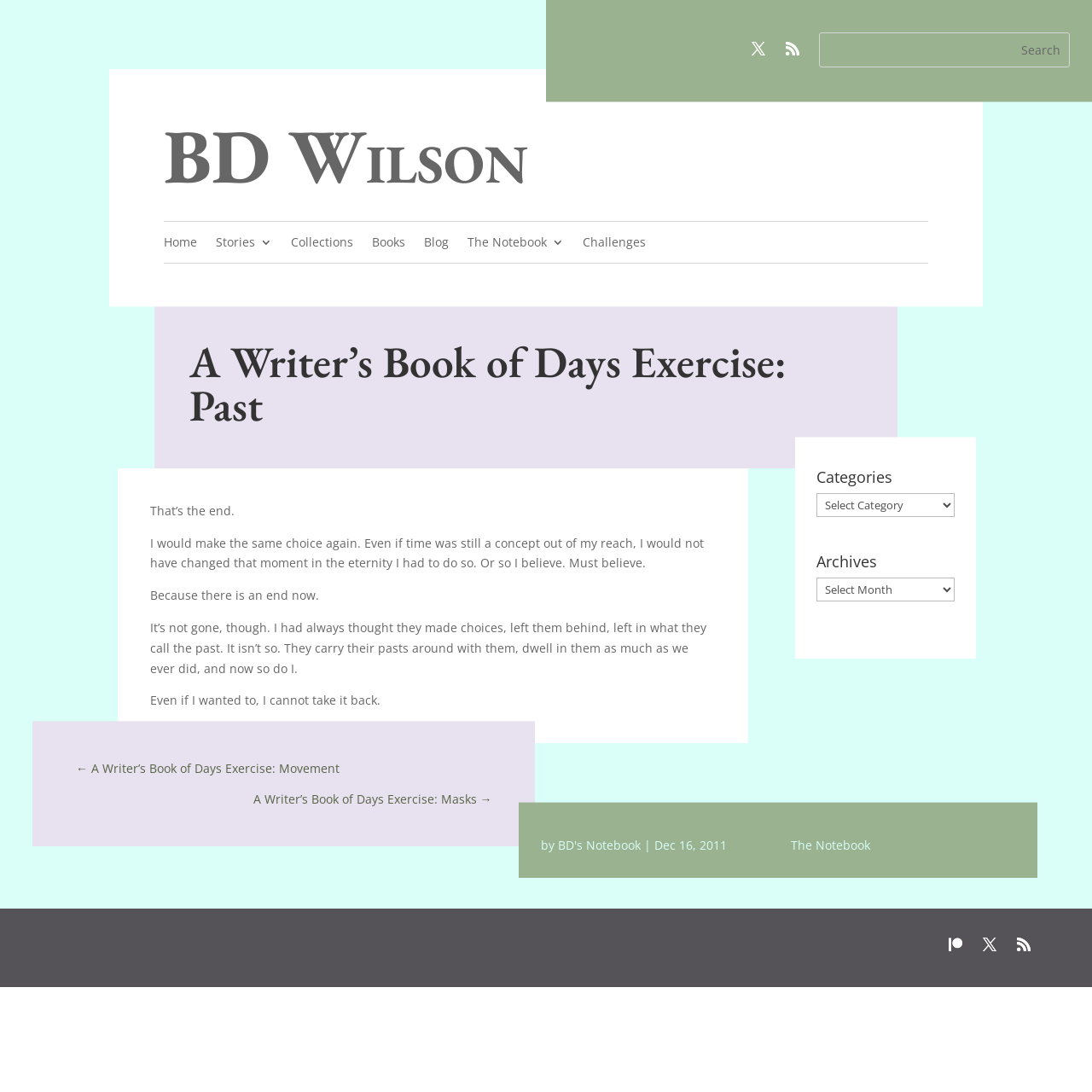Craft a detailed narrative of the webpage's structure and content.

This webpage appears to be a blog post or article page. At the top, there are several links and icons, including a search bar with a textbox and a "Search" button. Below the search bar, there is a horizontal navigation menu with links to "Home", "Stories 3", "Collections", "Books", "Blog", "The Notebook 3", and "Challenges".

The main content of the page is a written piece, titled "A Writer’s Book of Days Exercise: Past", which is displayed prominently in the center of the page. The text is divided into several paragraphs, with the first paragraph starting with "That’s the end." and continuing with a reflective and introspective tone.

To the right of the main content, there are two sections: "Categories" and "Archives", each with a dropdown combobox. Below these sections, there are links to navigate to previous and next posts, titled "A Writer’s Book of Days Exercise: Movement" and "A Writer’s Book of Days Exercise: Masks", respectively.

At the bottom of the page, there is a footer section with a copyright or authorship notice, which includes a link to "BD's Notebook" and the date "Dec 16, 2011". There are also several social media or sharing icons, including Facebook, Twitter, and LinkedIn.

Overall, the page has a clean and simple layout, with a focus on the written content and easy navigation to related posts and categories.